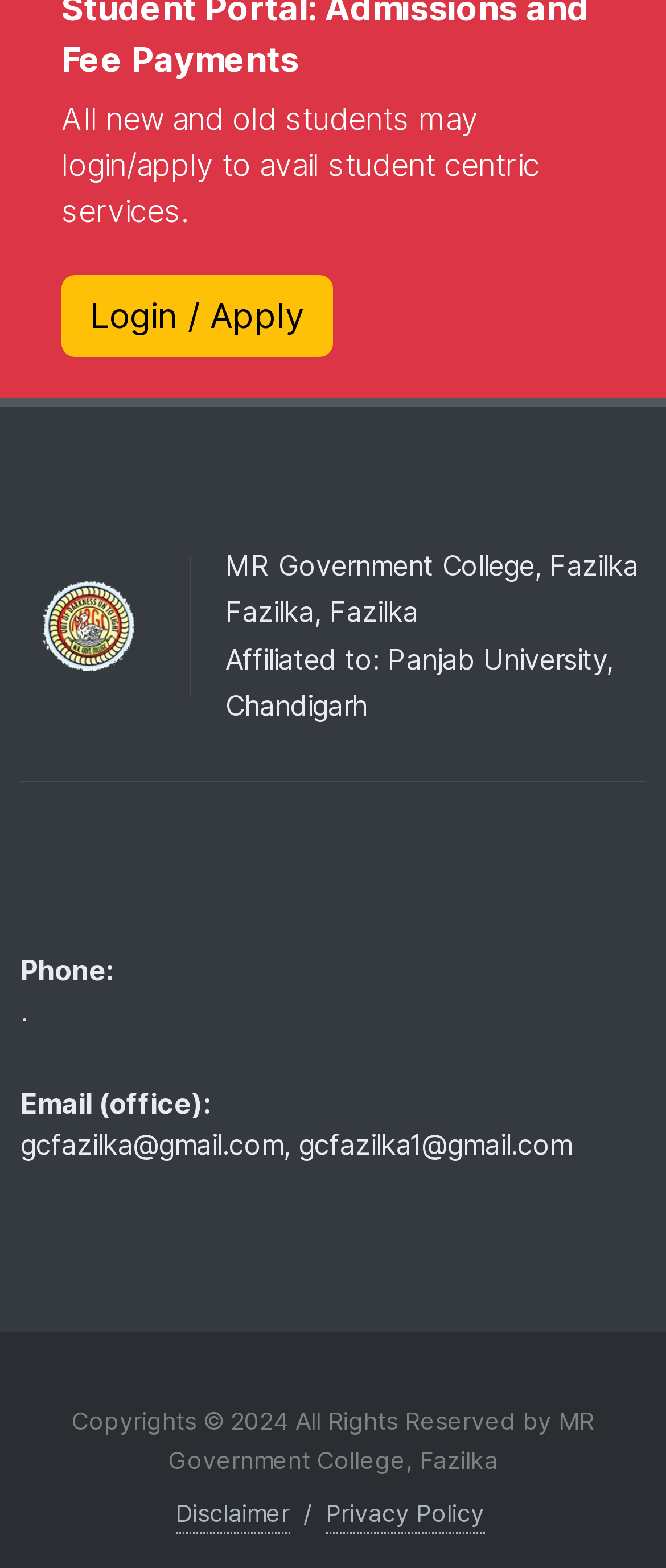Using the format (top-left x, top-left y, bottom-right x, bottom-right y), provide the bounding box coordinates for the described UI element. All values should be floating point numbers between 0 and 1: Login / Apply

[0.092, 0.176, 0.5, 0.228]